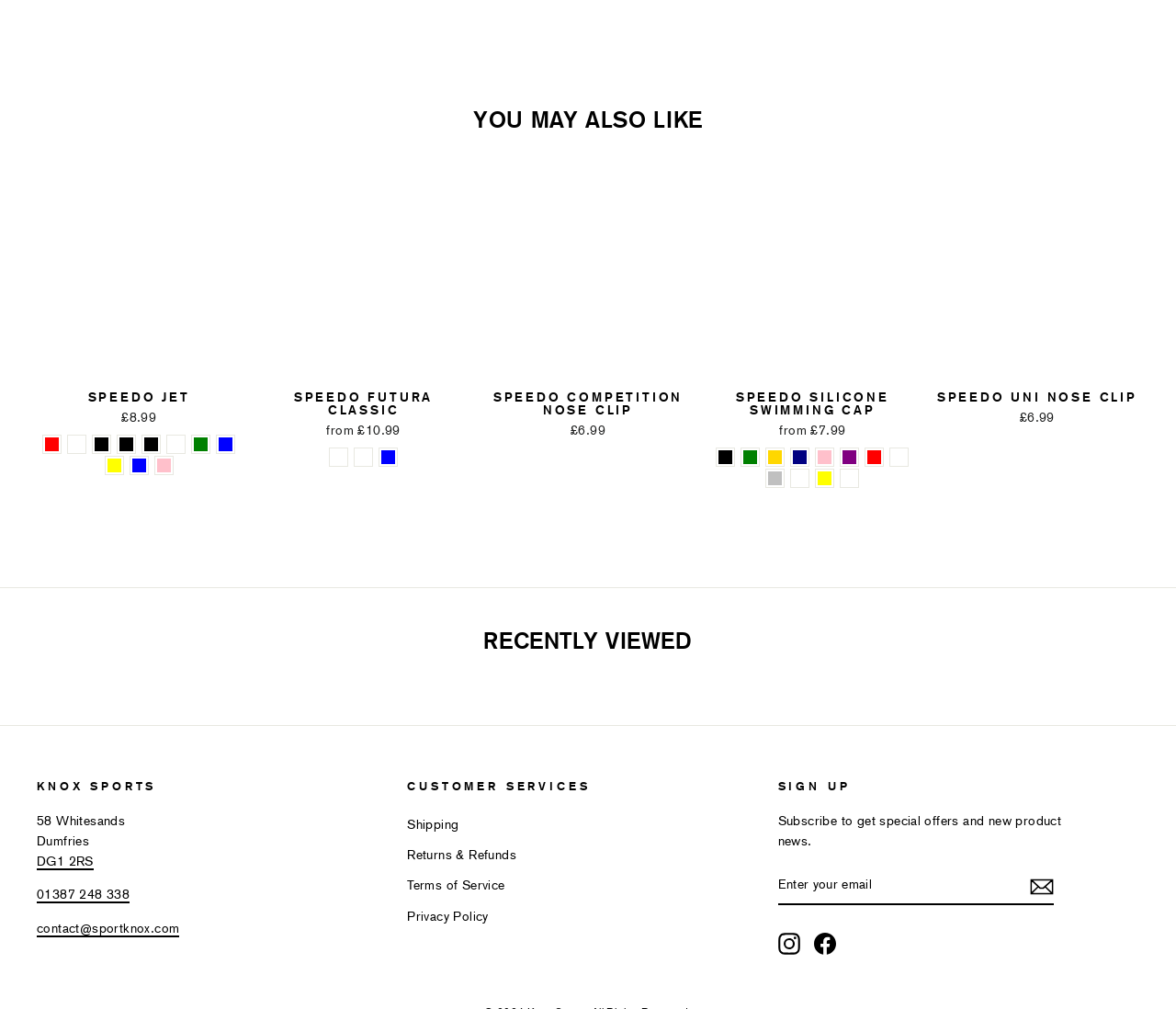Find the UI element described as: "Quick view" and predict its bounding box coordinates. Ensure the coordinates are four float numbers between 0 and 1, [left, top, right, bottom].

[0.612, 0.339, 0.77, 0.373]